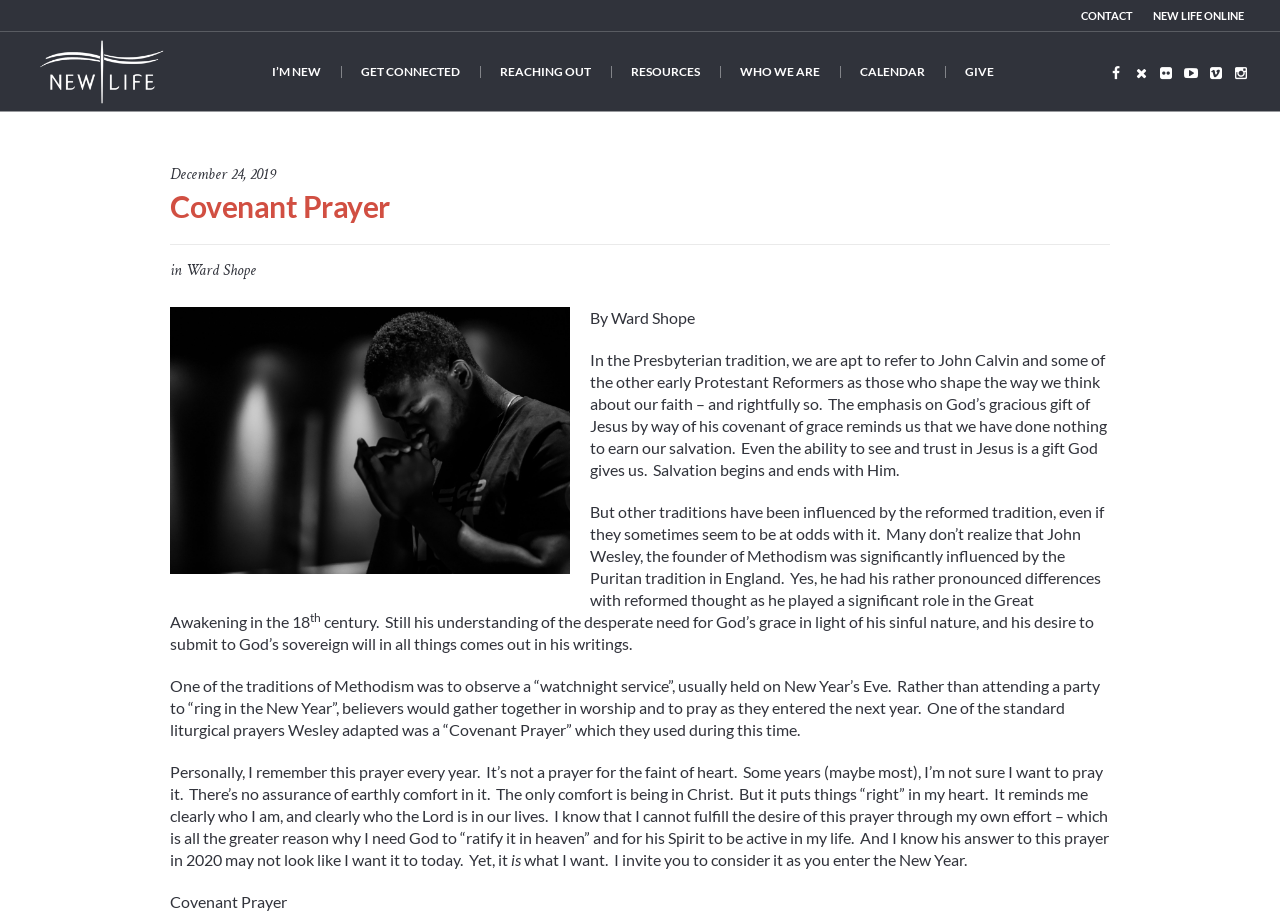Locate the bounding box coordinates of the clickable part needed for the task: "Check out the 'The Old Ceremony' link".

None